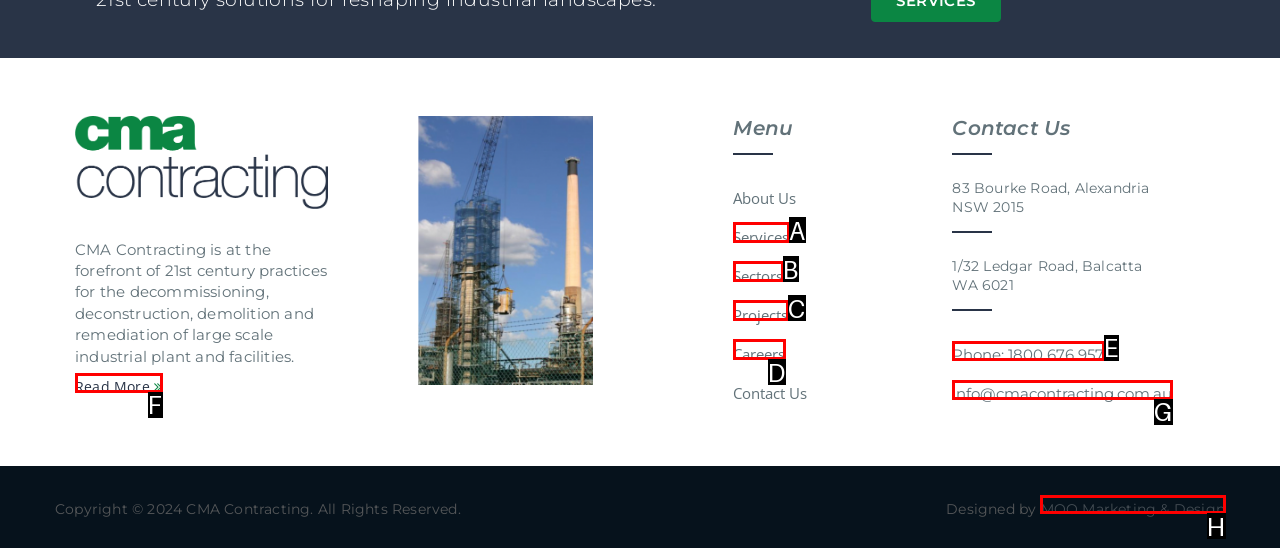Identify the HTML element that corresponds to the description: Careers Provide the letter of the matching option directly from the choices.

D